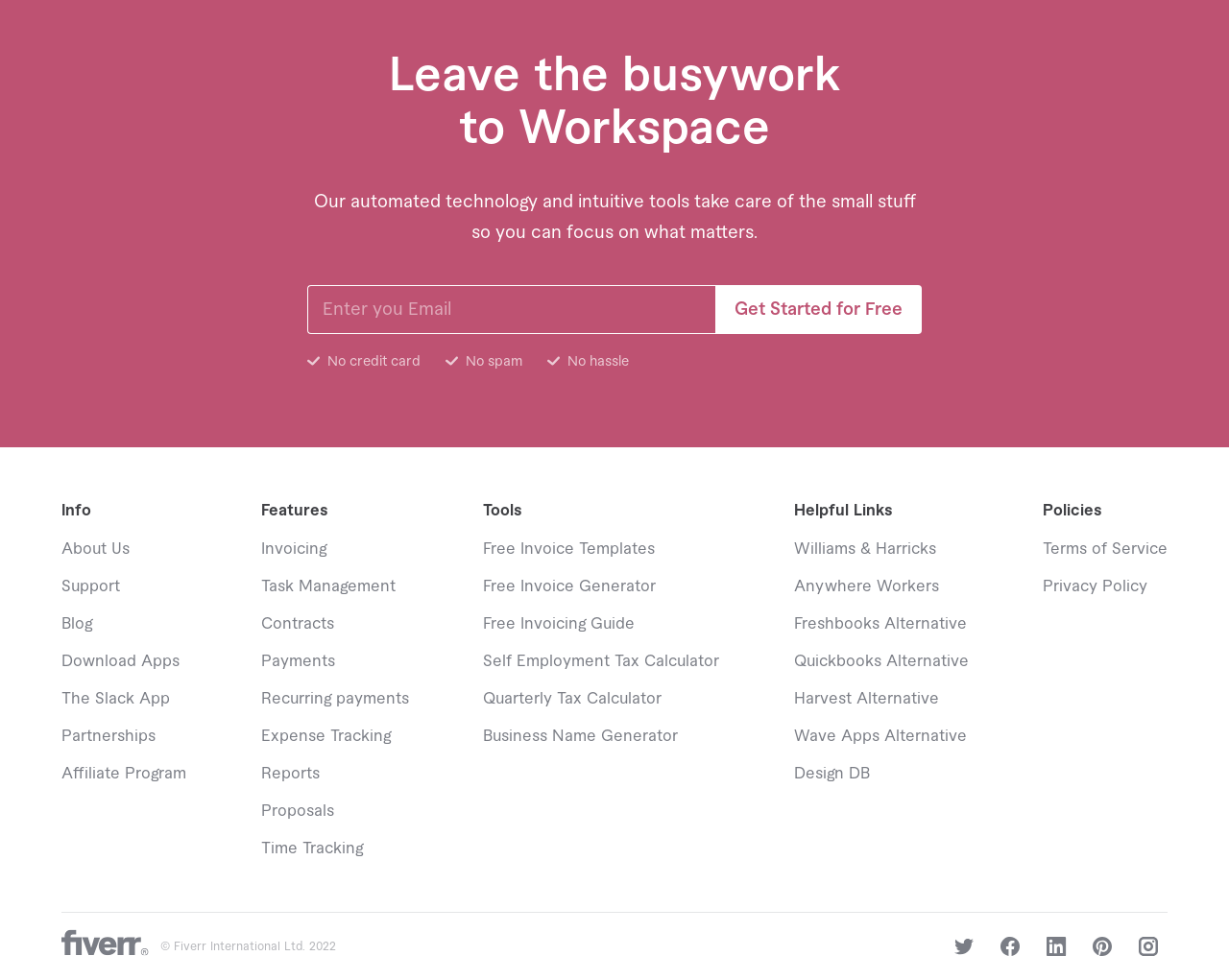What is the purpose of Workspace?
Refer to the image and provide a one-word or short phrase answer.

Automate small tasks